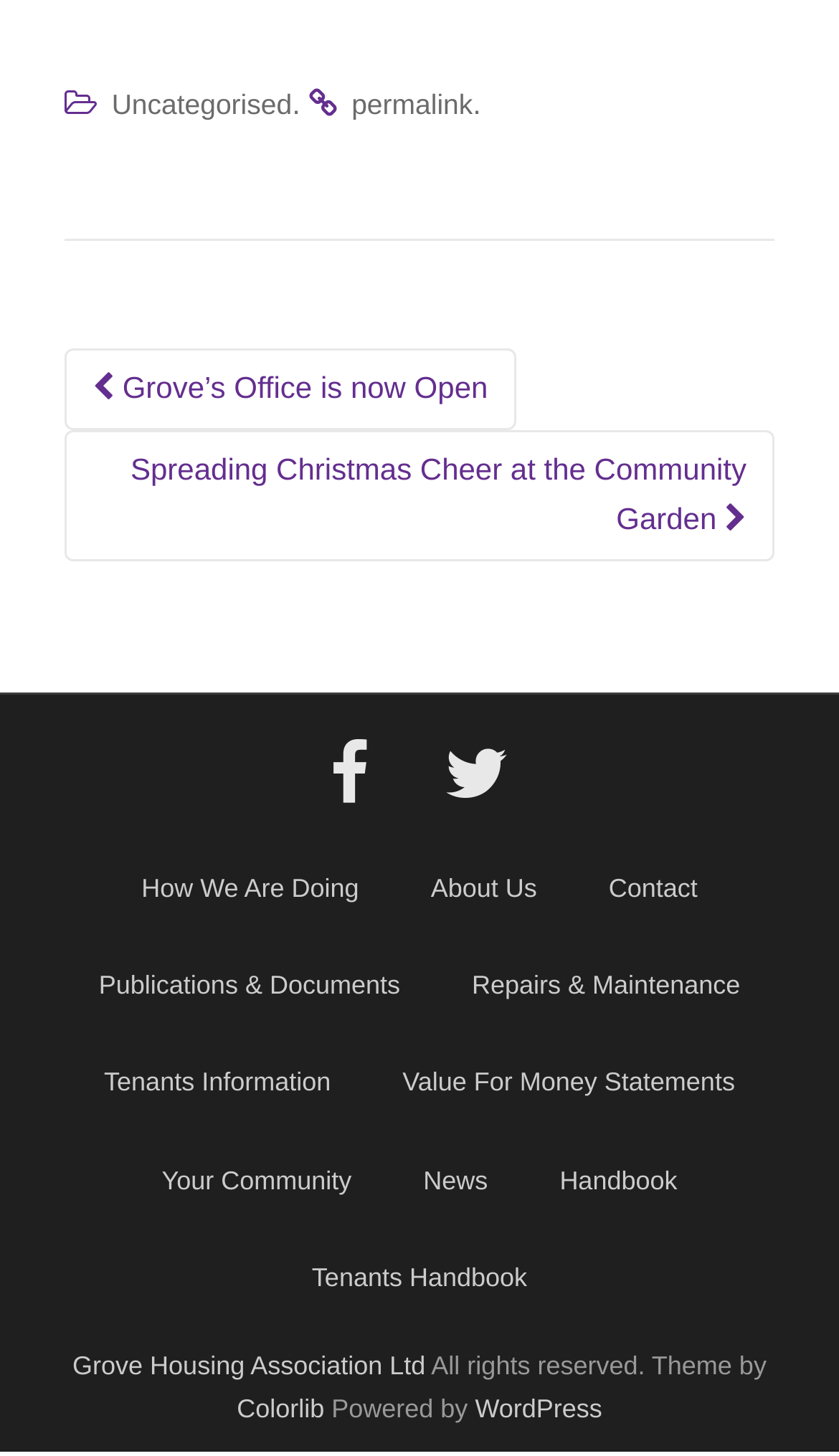Give a one-word or short-phrase answer to the following question: 
How many links are there in the footer section?

13